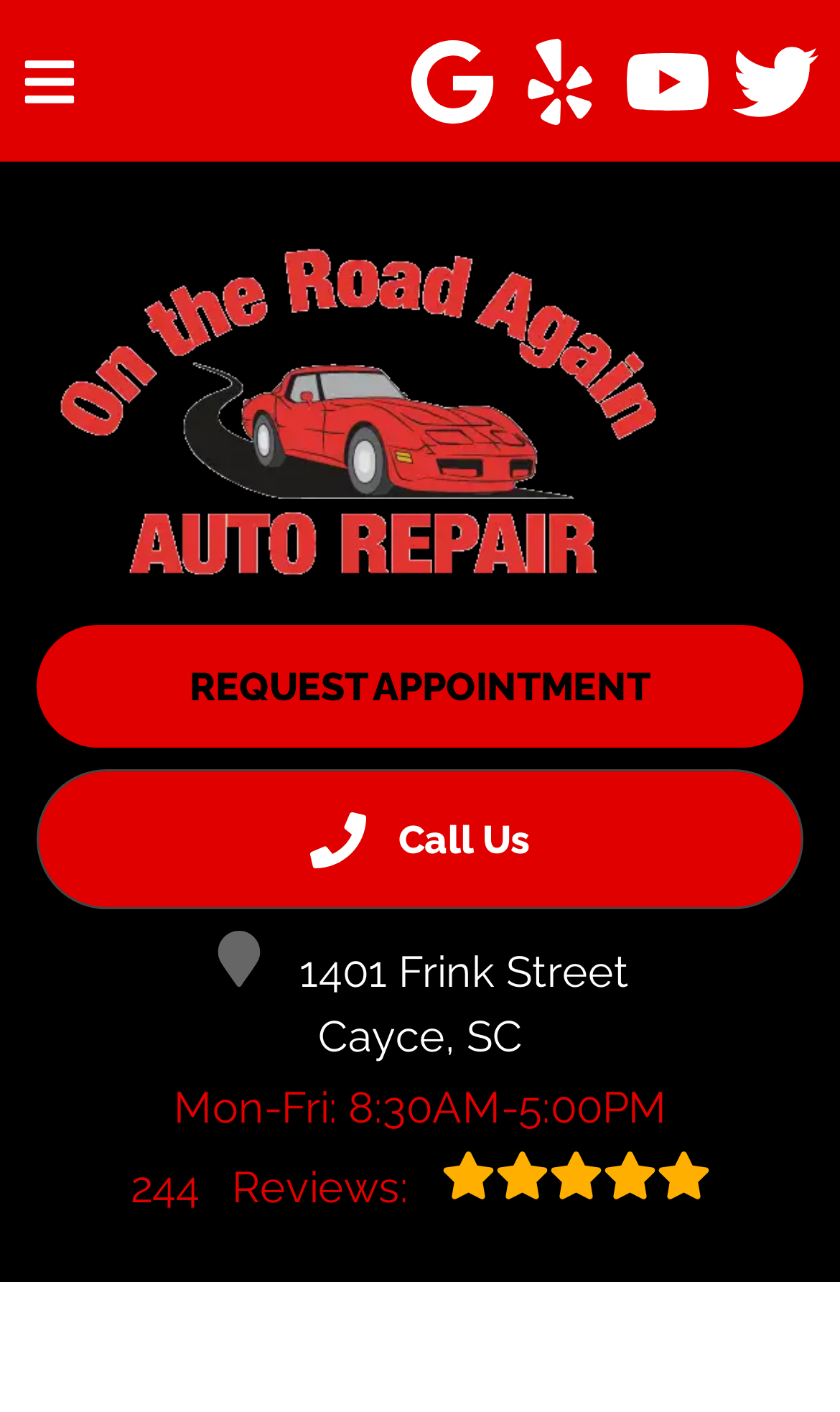Please provide a detailed answer to the question below by examining the image:
How many review stars does On The Road Again Auto Repair have?

I found a link '244 Reviews:' which has a bounding box coordinate of [0.044, 0.813, 0.956, 0.87]. However, the number of review stars is not specified. The image next to the link may indicate the rating, but it is not clear.